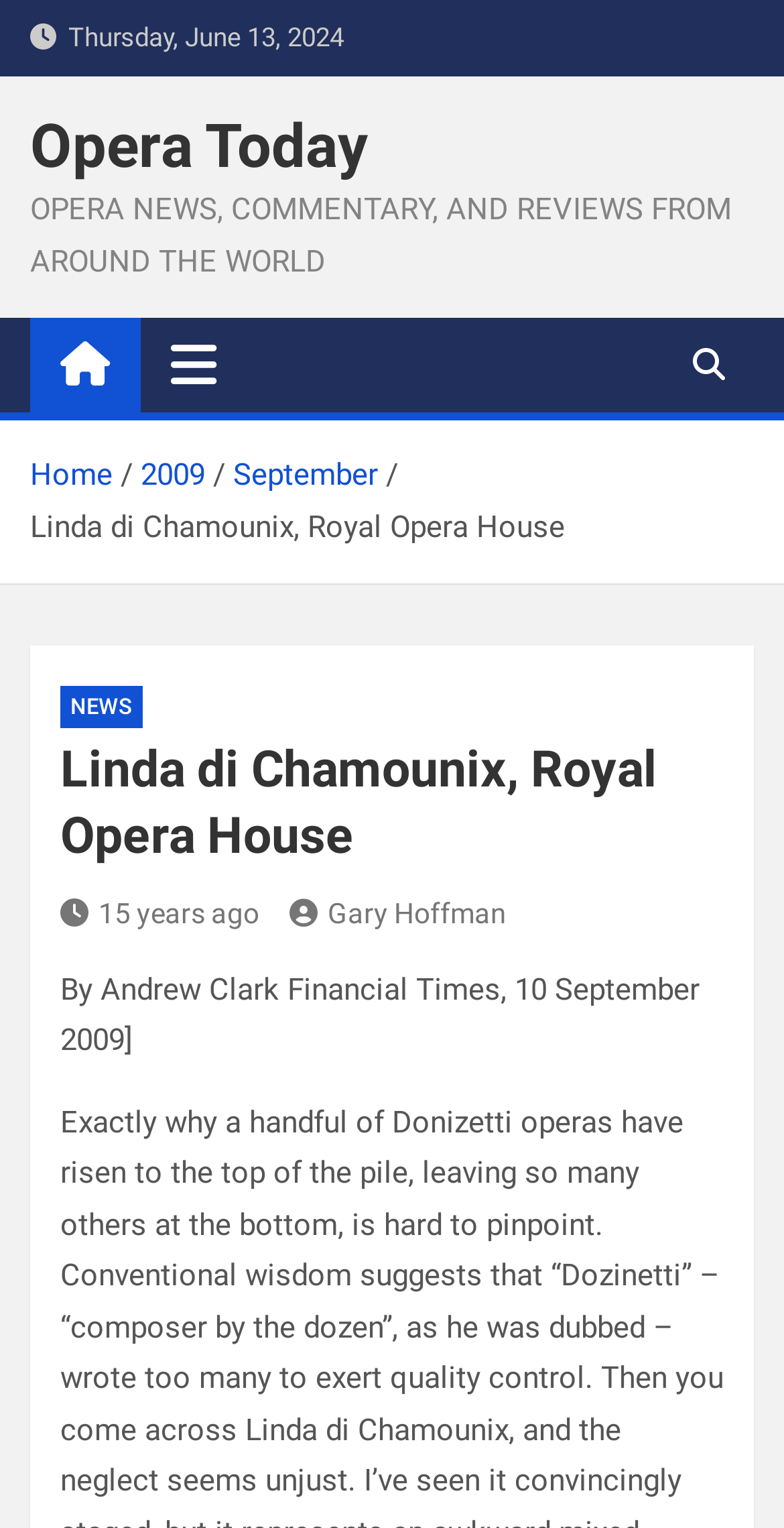Please identify the bounding box coordinates of the clickable area that will allow you to execute the instruction: "Go to Home page".

[0.038, 0.299, 0.144, 0.323]